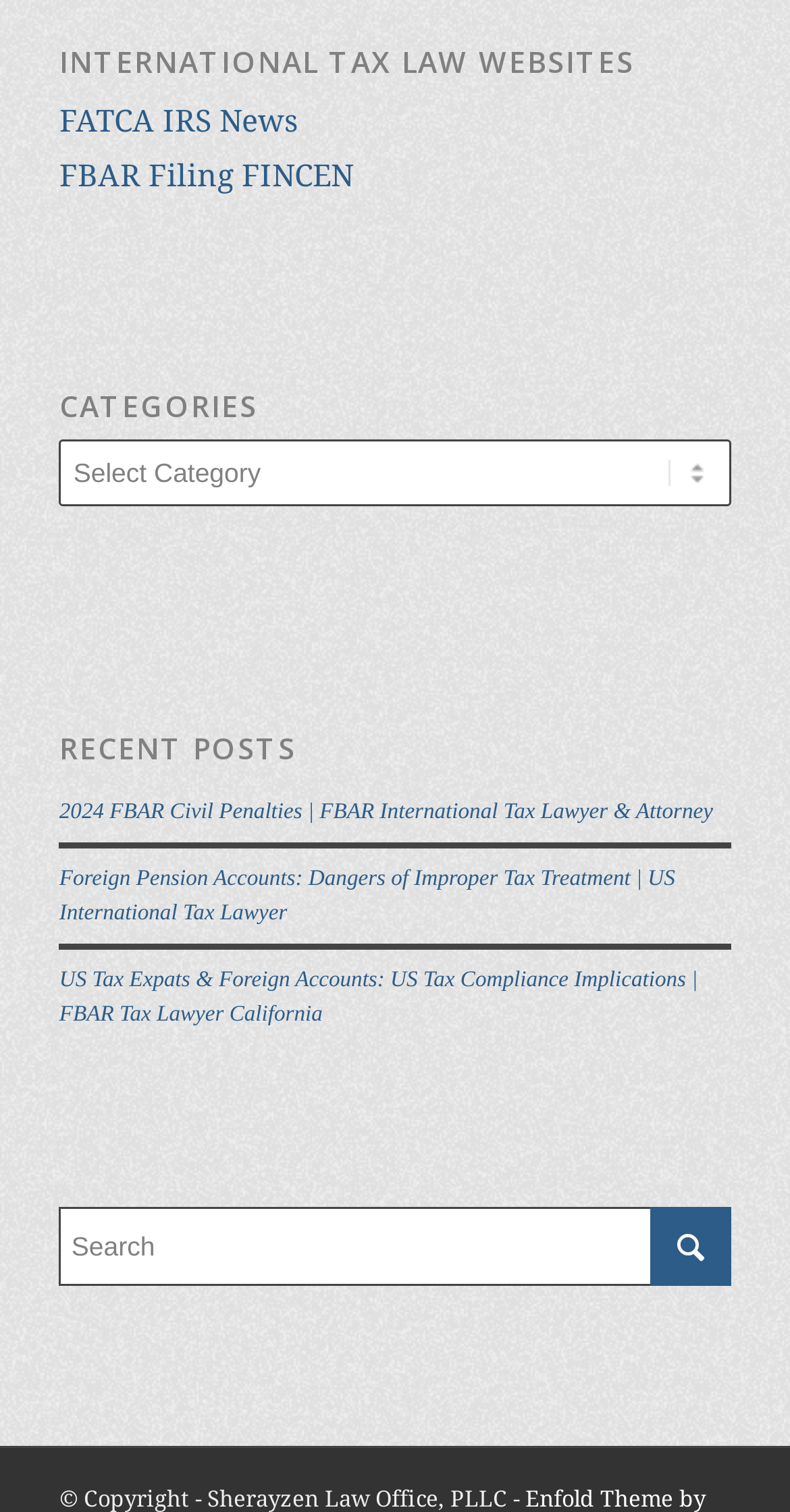Please give a concise answer to this question using a single word or phrase: 
What is the purpose of the textbox at the bottom?

Search